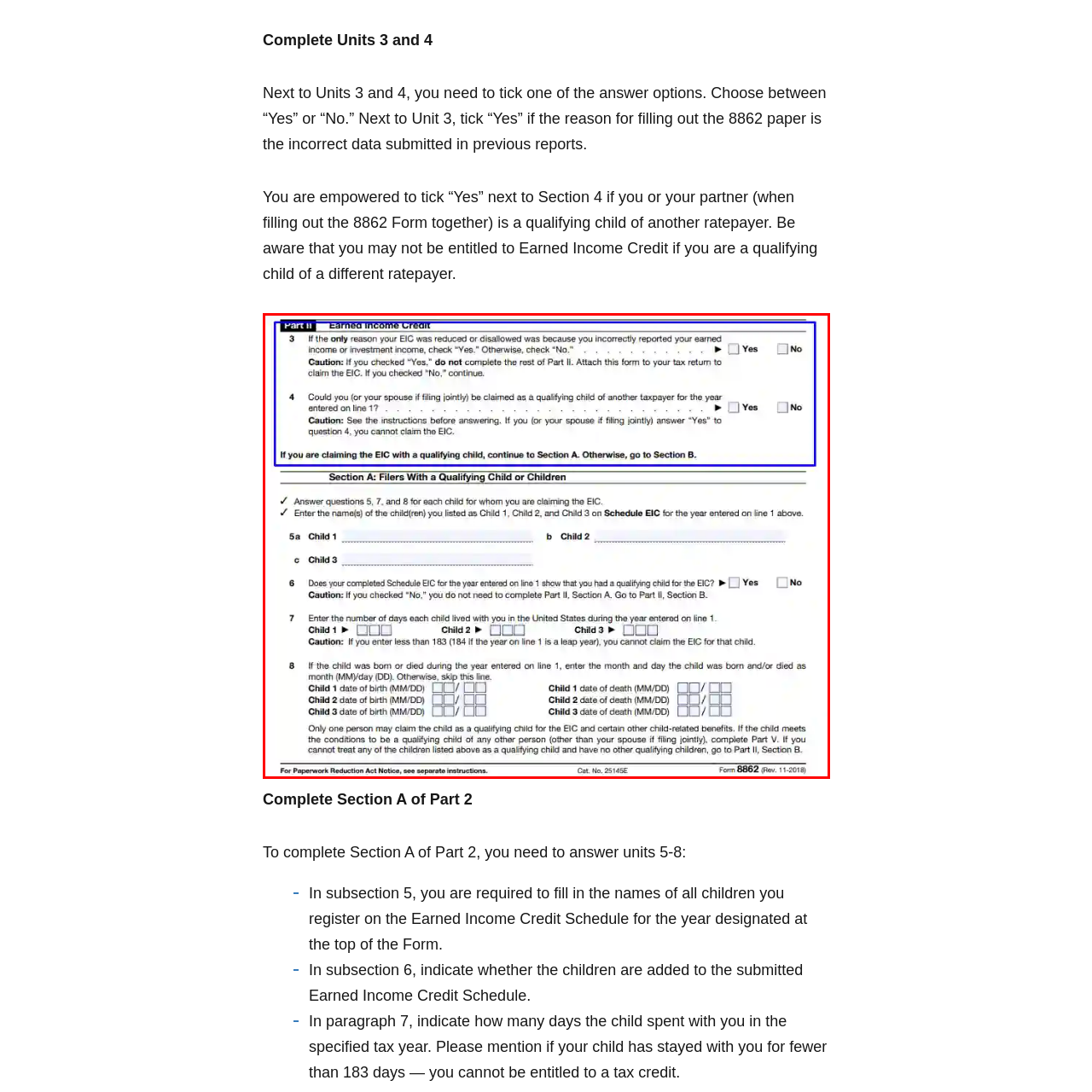Please scrutinize the portion of the image inside the purple boundary and provide an elaborate answer to the question below, relying on the visual elements: 
What happens if incorrect answers are provided?

The caption highlights important cautionary notes that emphasize the implications of incorrect answers, implying that providing inaccurate information may have consequences for the taxpayer's claim.